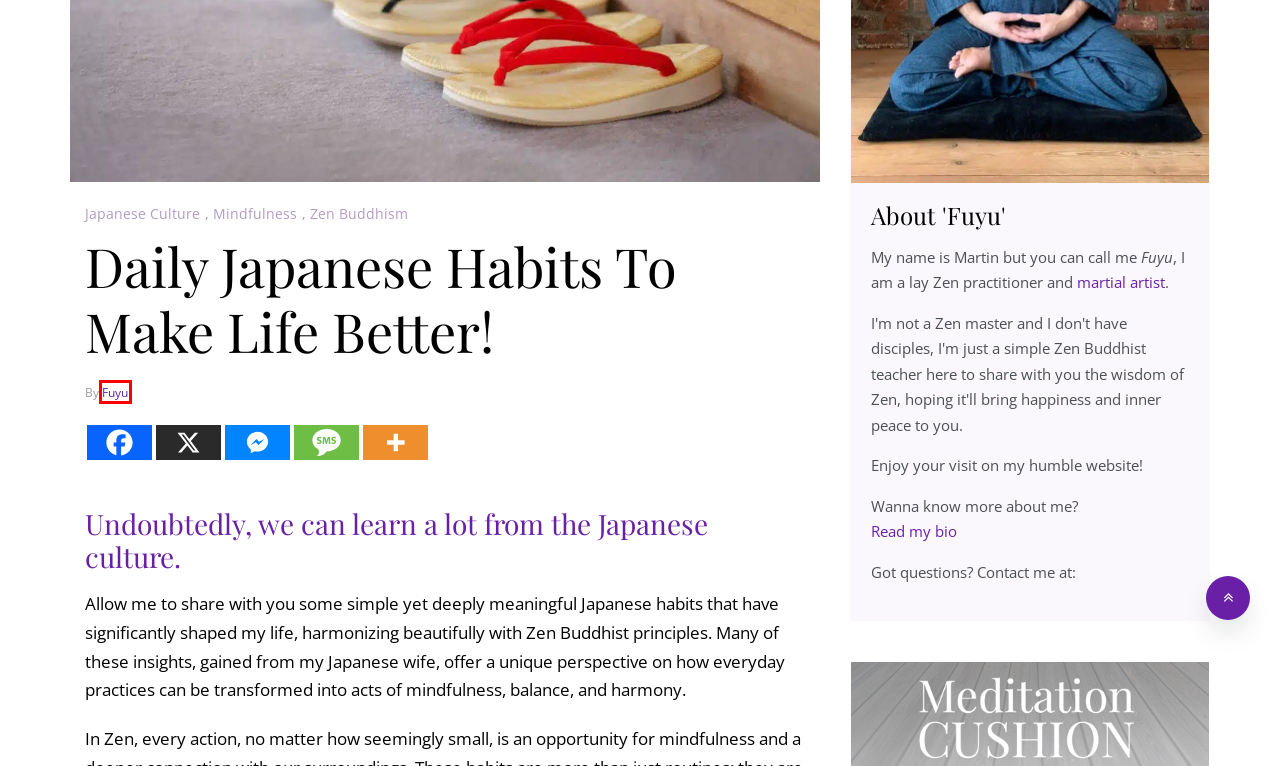You are provided with a screenshot of a webpage containing a red rectangle bounding box. Identify the webpage description that best matches the new webpage after the element in the bounding box is clicked. Here are the potential descriptions:
A. Zen Masters | Zen Buddhism
B. Mindfulness | Zen Buddhism
C. Simple Wisdom for Happy Living with Zen Buddhism | Zen-Buddhism.net
D. Fuyu | Zen Buddhism
E. Japanese Culture | Zen Buddhism
F. The Karate Lifestyle
G. Zen Buddhism | Zen Buddhism
H. What are the Benefits of Mindfulness? | Zen-Buddhism.net

D